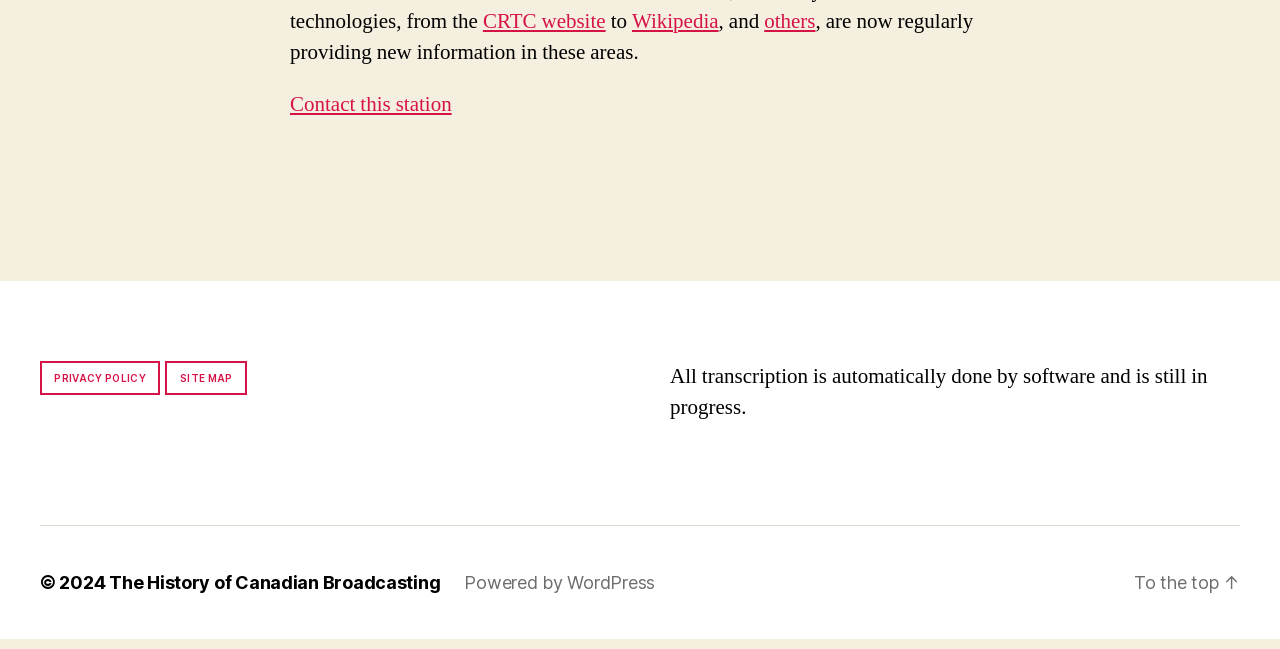Please examine the image and provide a detailed answer to the question: What is the copyright year of the website?

The copyright year is explicitly stated on the webpage as '© 2024', indicating that the website's content is copyrighted as of 2024.